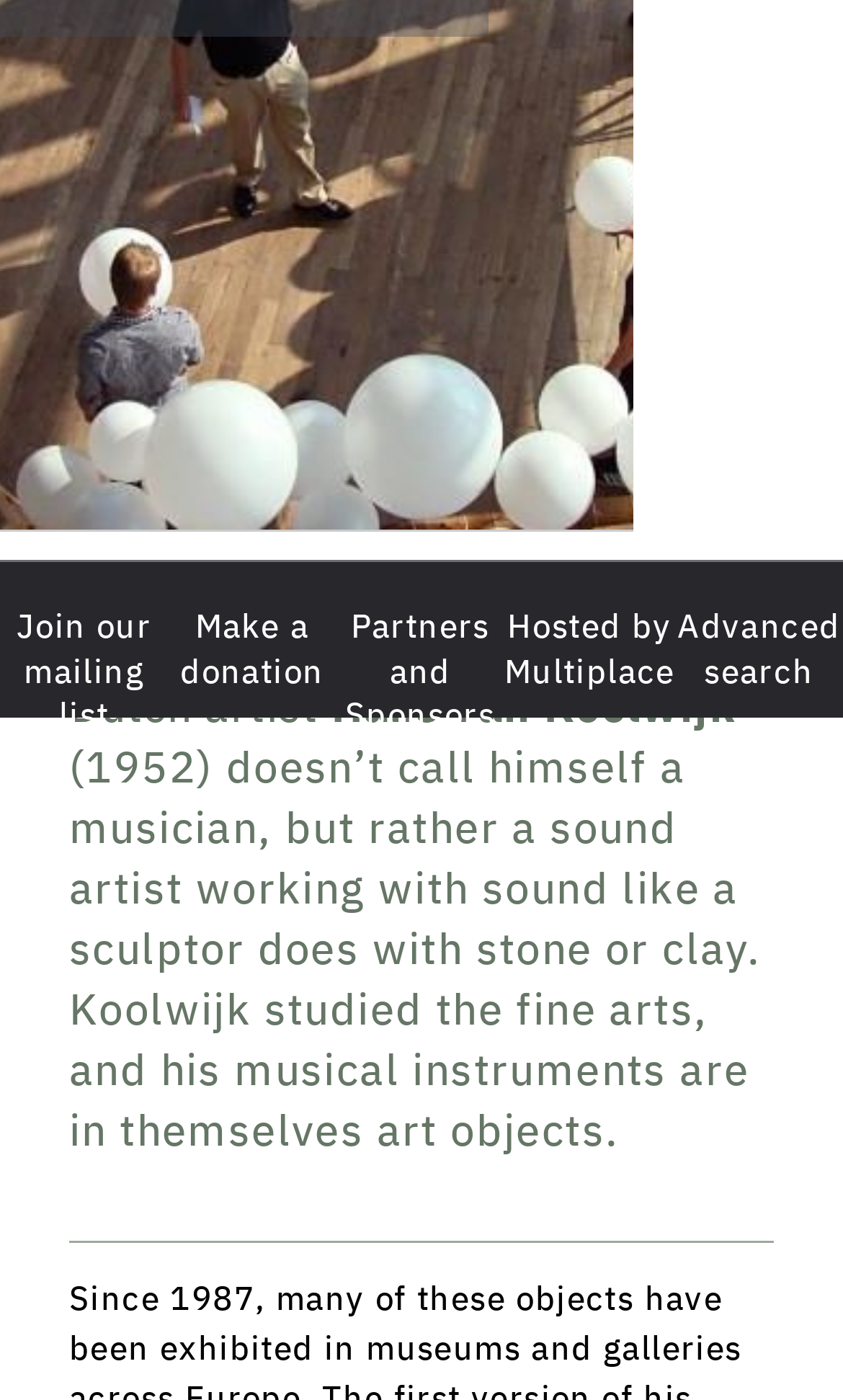Bounding box coordinates should be provided in the format (top-left x, top-left y, bottom-right x, bottom-right y) with all values between 0 and 1. Identify the bounding box for this UI element: Advanced search

[0.804, 0.438, 0.997, 0.492]